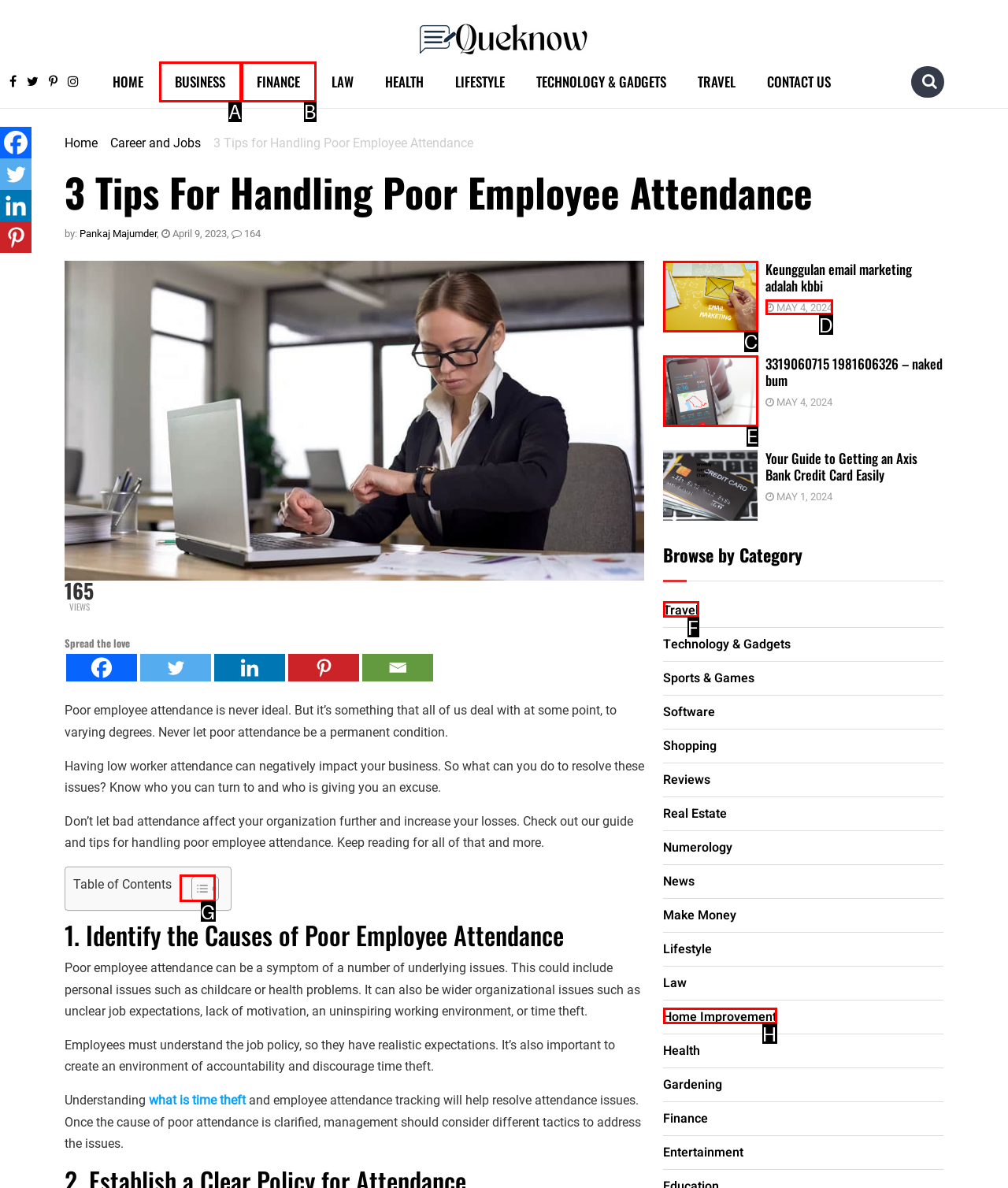Given the description: alt="keunggulan email marketing adalah kbbi", identify the matching option. Answer with the corresponding letter.

C